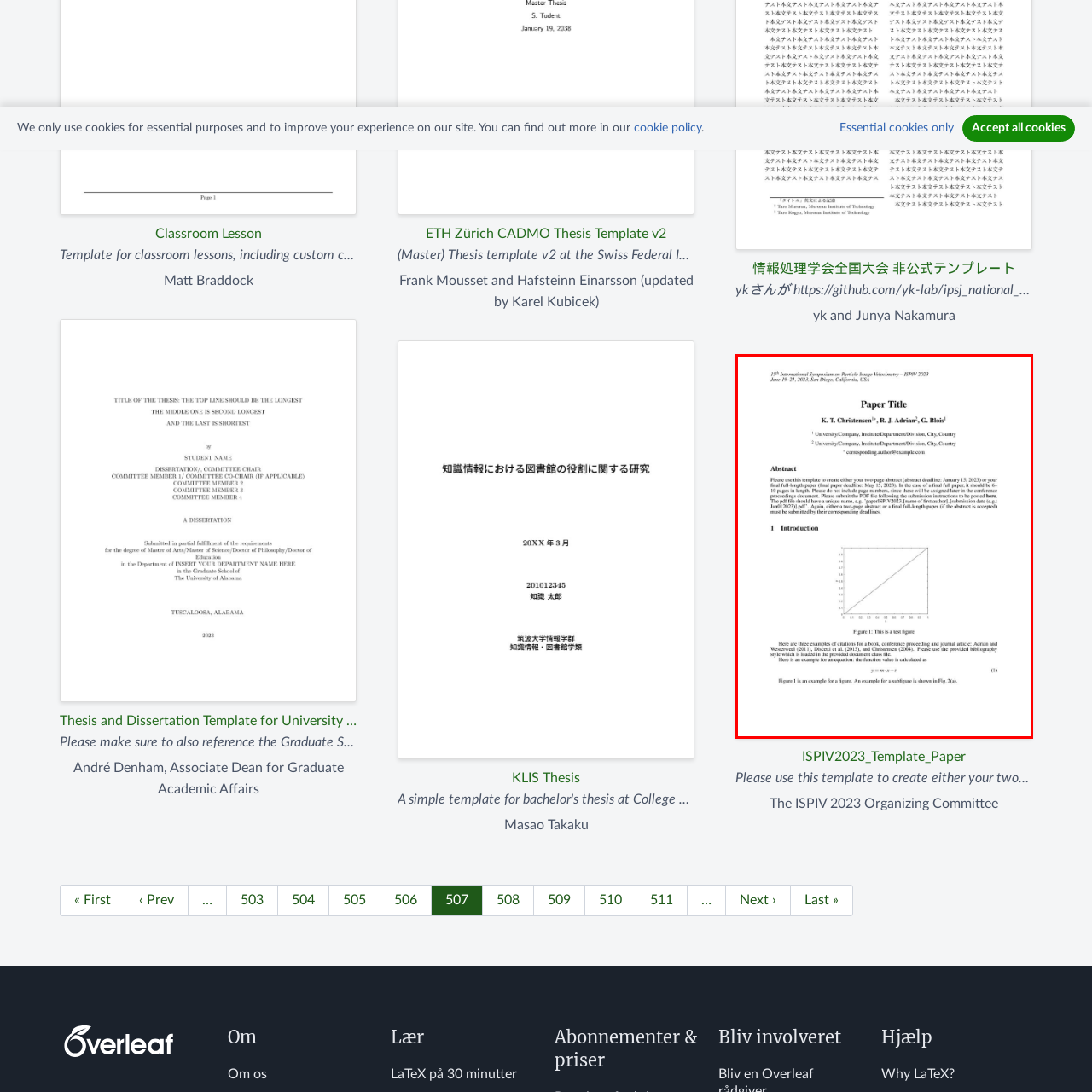How many authors are listed?
View the image encased in the red bounding box and respond with a detailed answer informed by the visual information.

The authors listed are K. T. Christensen, R. J. Adrian, and G. Blois, which makes a total of three authors.